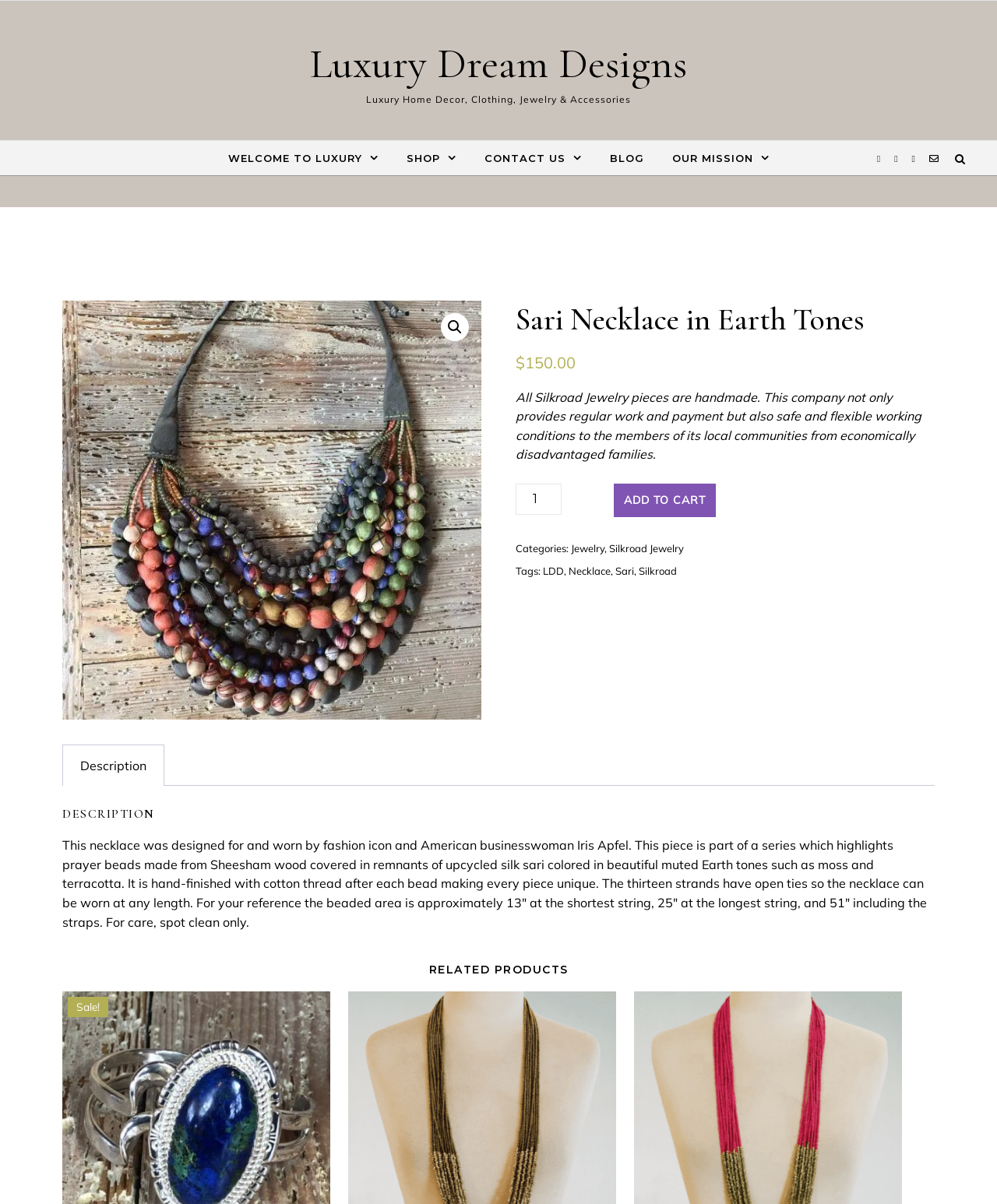Create an in-depth description of the webpage, covering main sections.

This webpage is about a luxury jewelry product, specifically a Sari Necklace in Earth Tones. At the top, there is a navigation menu with links to Luxury Dream Designs, Welcome, Shop, Contact Us, Blog, and Our Mission. On the right side of the navigation menu, there are social media links and a search button.

Below the navigation menu, there is a large image of the necklace, which takes up most of the width of the page. Above the image, there is a heading that reads "Sari Necklace in Earth Tones" and a price of $150.00.

To the right of the image, there is a description of the product, which explains that it is handmade and features Sheesham wood prayer beads in Earth-toned silk sari. The description also mentions the unique features of the necklace, such as its open ties that allow it to be worn at any length.

Below the product description, there are options to select the quantity of the product and an "Add to Cart" button. There are also links to categories, such as Jewelry and Silkroad Jewelry, and tags, such as LDD, Necklace, Sari, and Silkroad.

Further down the page, there is a tab list with a single tab labeled "Description". When selected, this tab displays a detailed description of the product, including its design inspiration, materials, and care instructions. Below the description, there is a heading that reads "RELATED PRODUCTS".